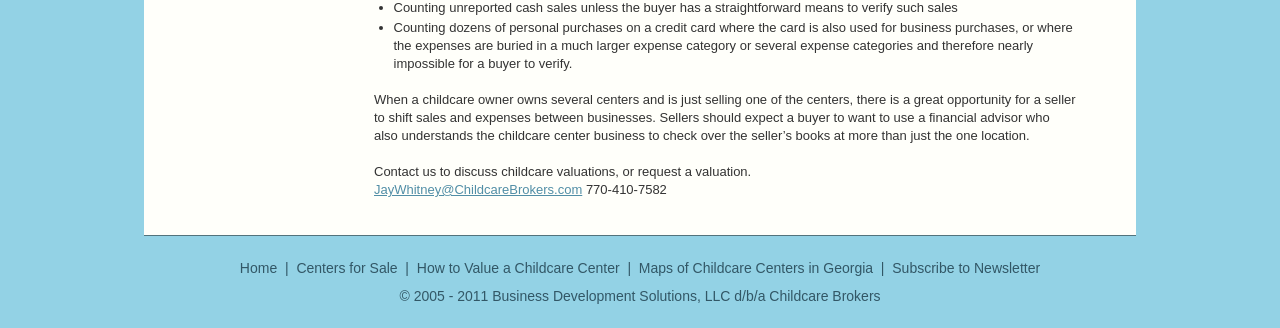Use a single word or phrase to answer the following:
What other resources are available on the webpage?

Links to other pages